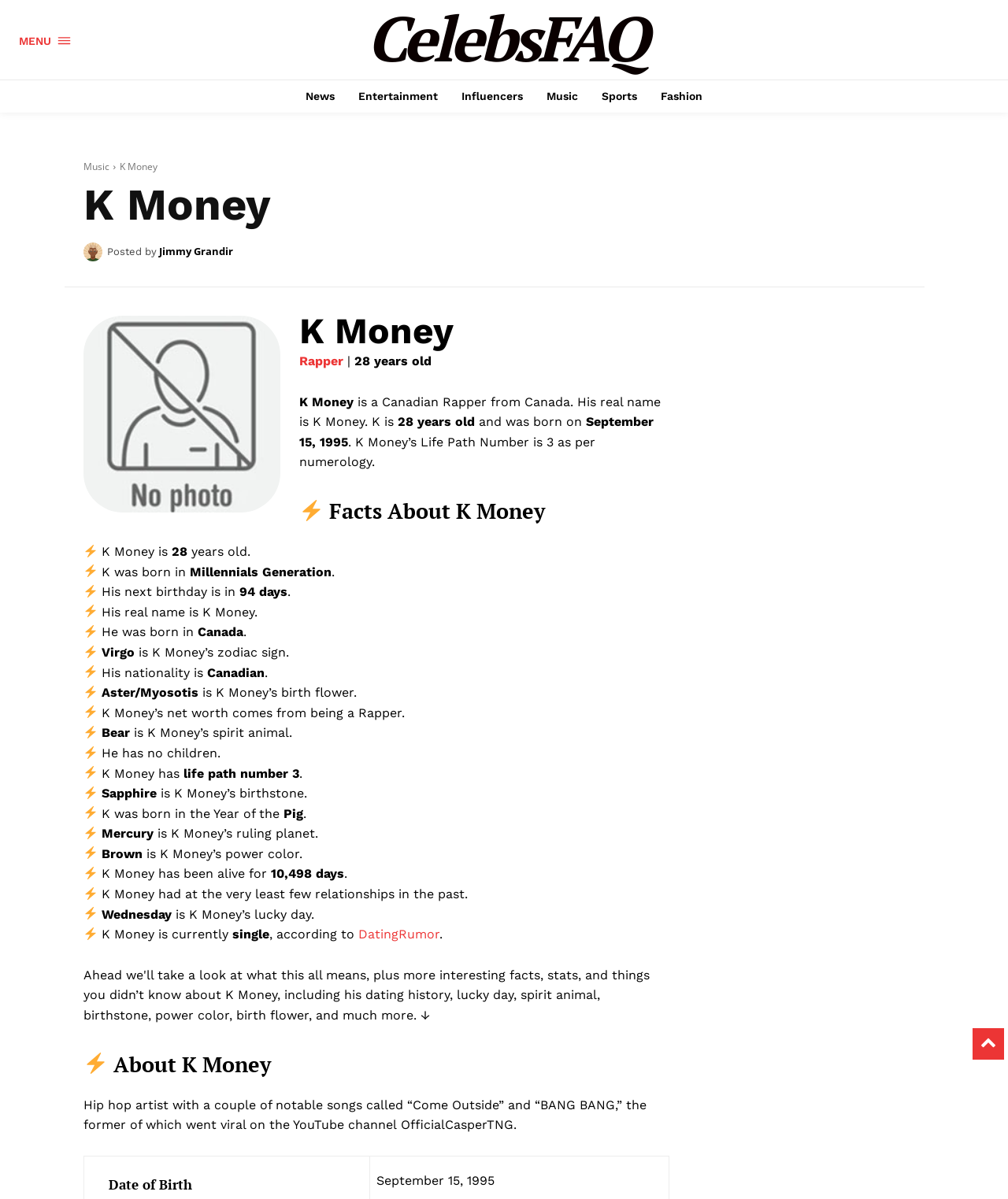Find the bounding box coordinates of the element I should click to carry out the following instruction: "Check 'Rapper' link".

[0.297, 0.295, 0.341, 0.307]